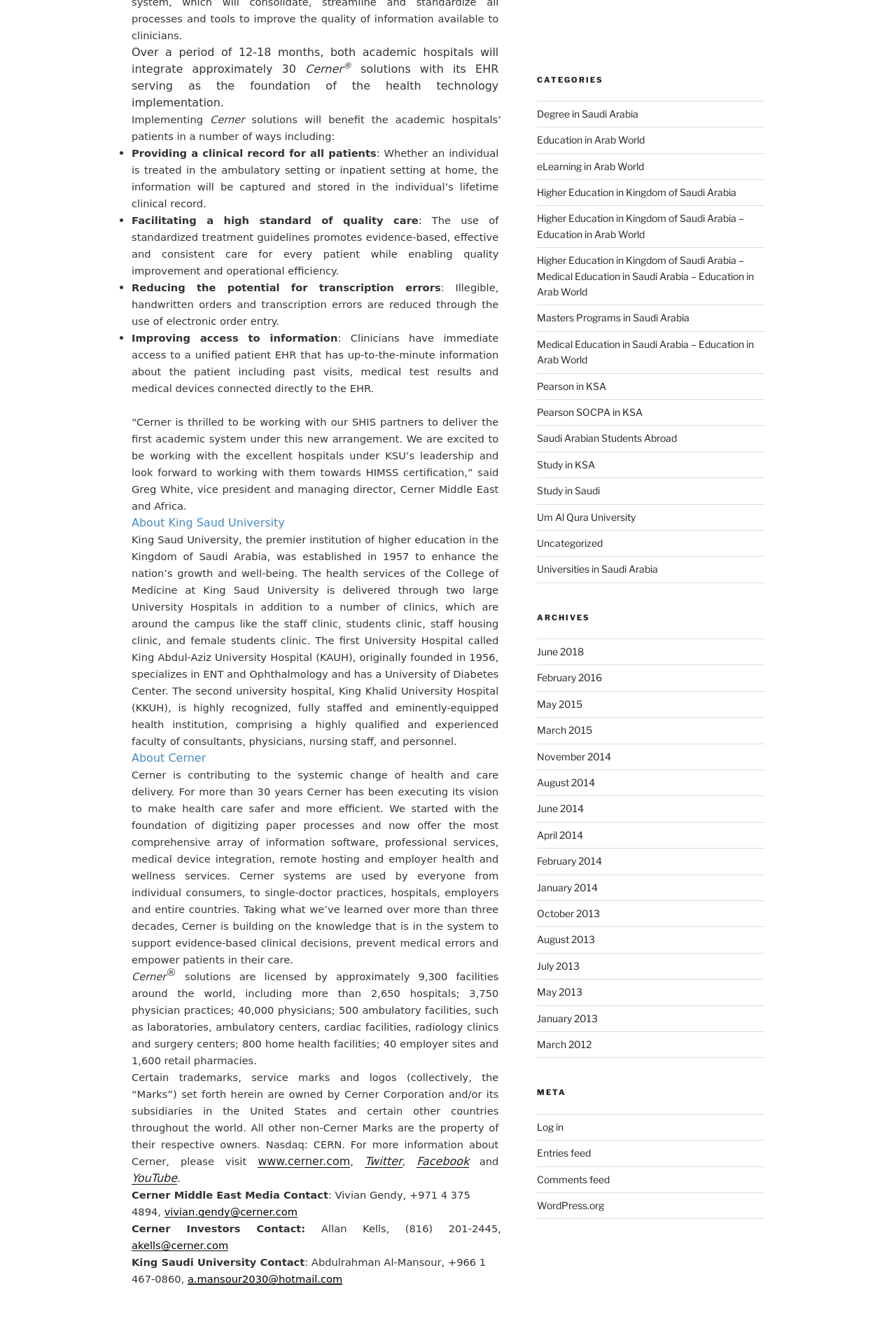Please determine the bounding box coordinates for the element that should be clicked to follow these instructions: "Visit 'www.cerner.com'".

[0.288, 0.877, 0.391, 0.887]